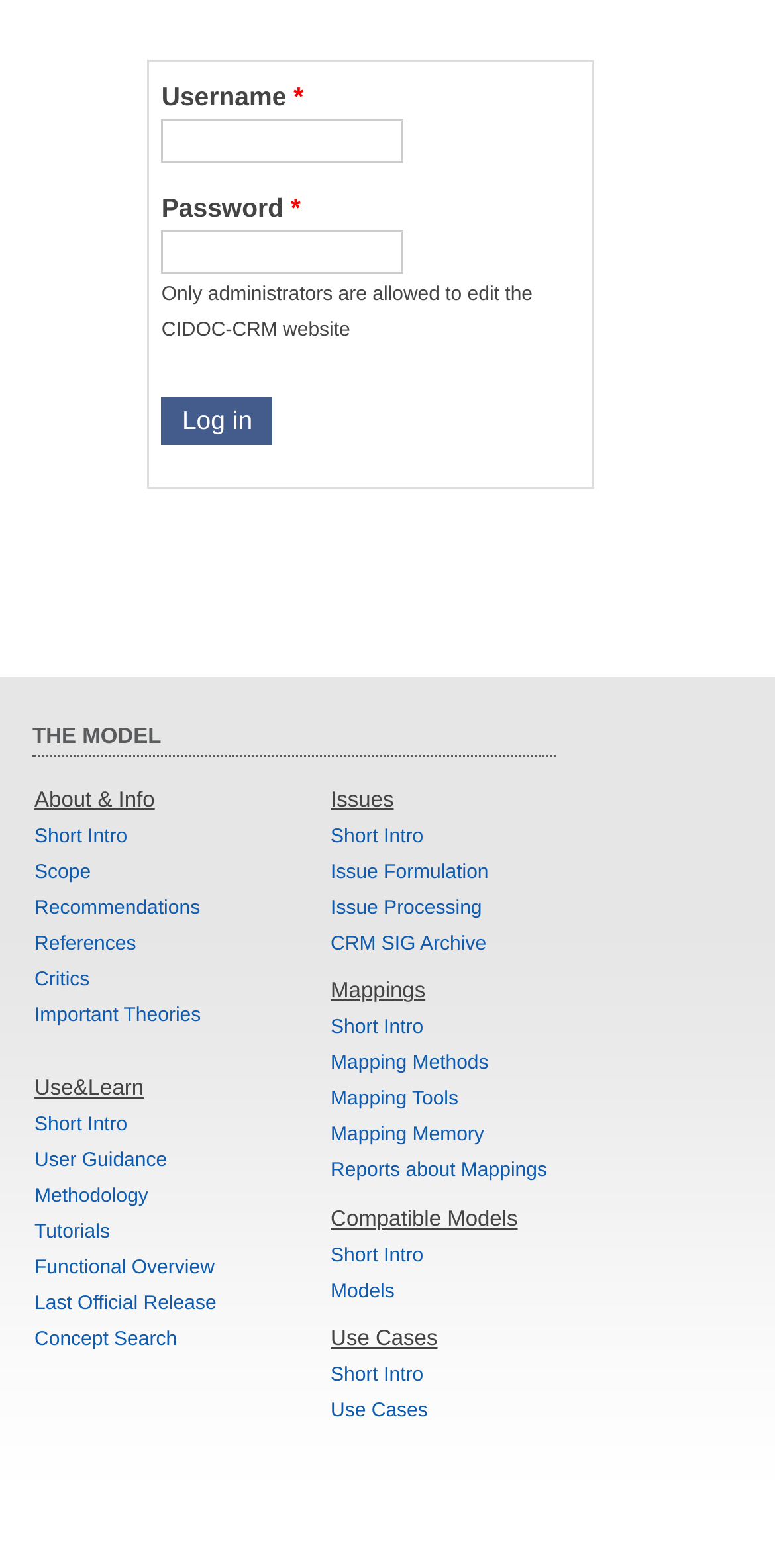Please provide the bounding box coordinates for the element that needs to be clicked to perform the following instruction: "Click log in". The coordinates should be given as four float numbers between 0 and 1, i.e., [left, top, right, bottom].

[0.208, 0.253, 0.352, 0.284]